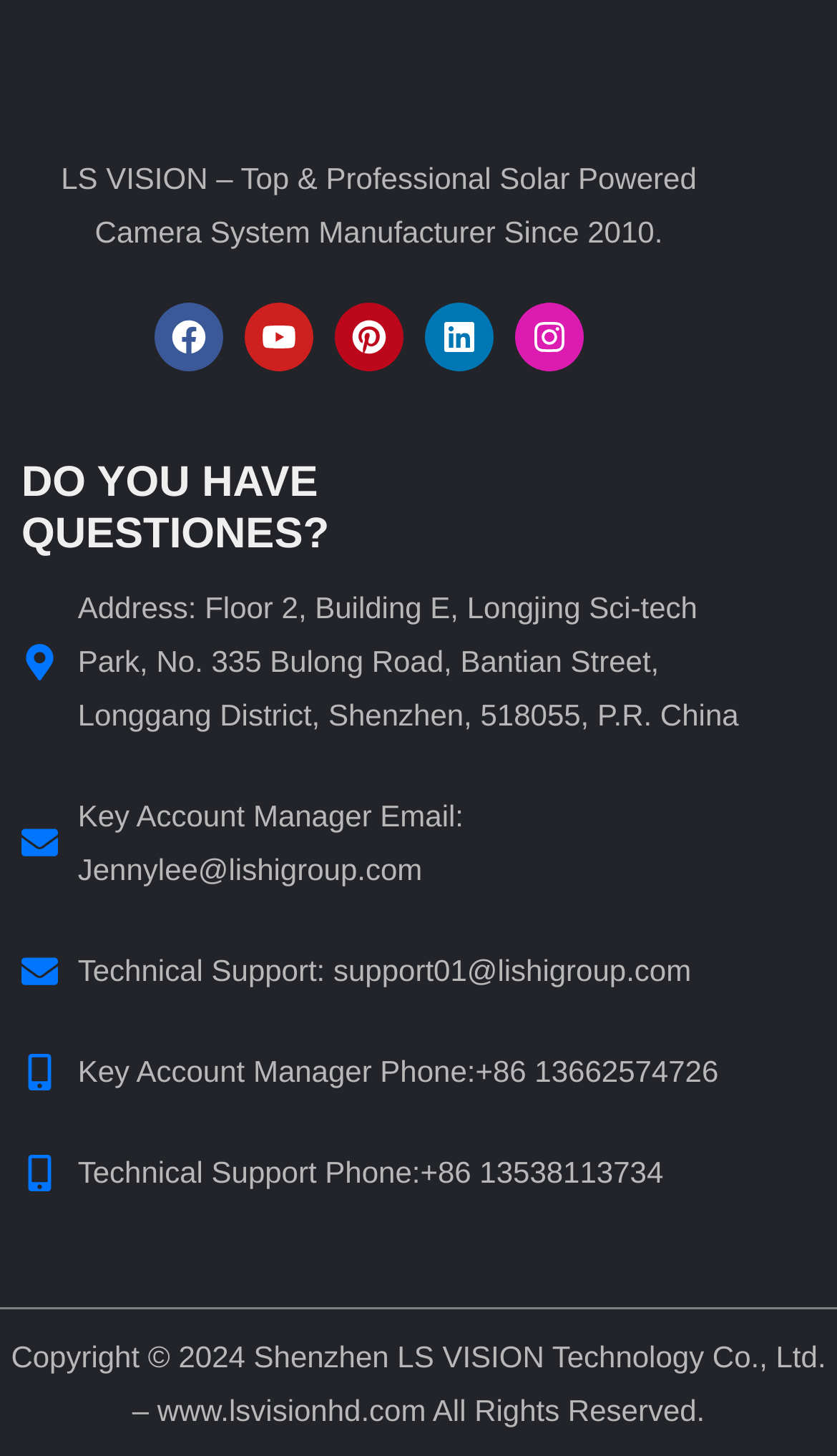What social media platforms are linked?
From the details in the image, answer the question comprehensively.

The social media platforms are linked through the link elements with corresponding image elements, which are arranged horizontally at the top of the webpage.